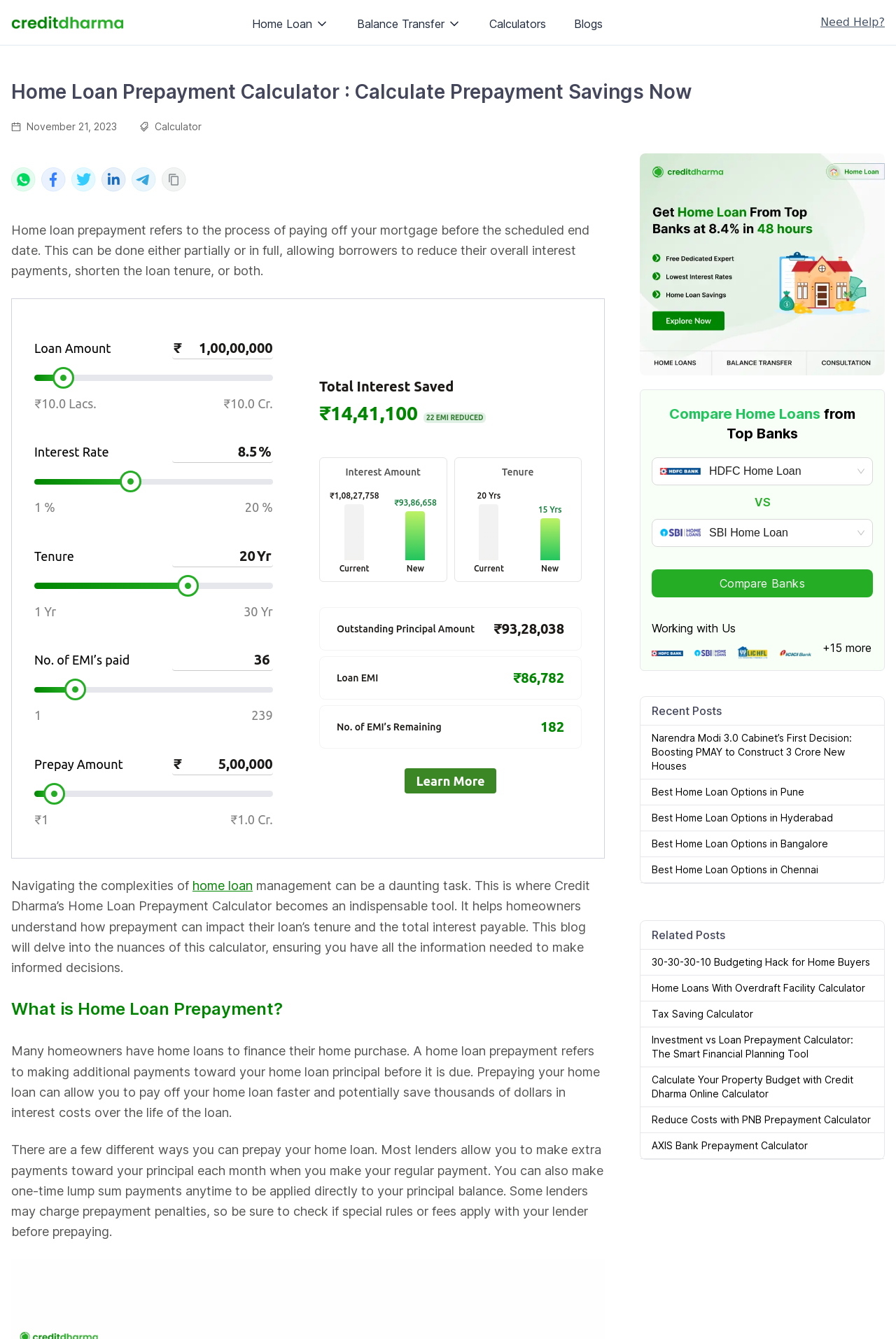Locate the bounding box of the UI element with the following description: "AXIS Bank Prepayment Calculator".

[0.715, 0.846, 0.987, 0.866]